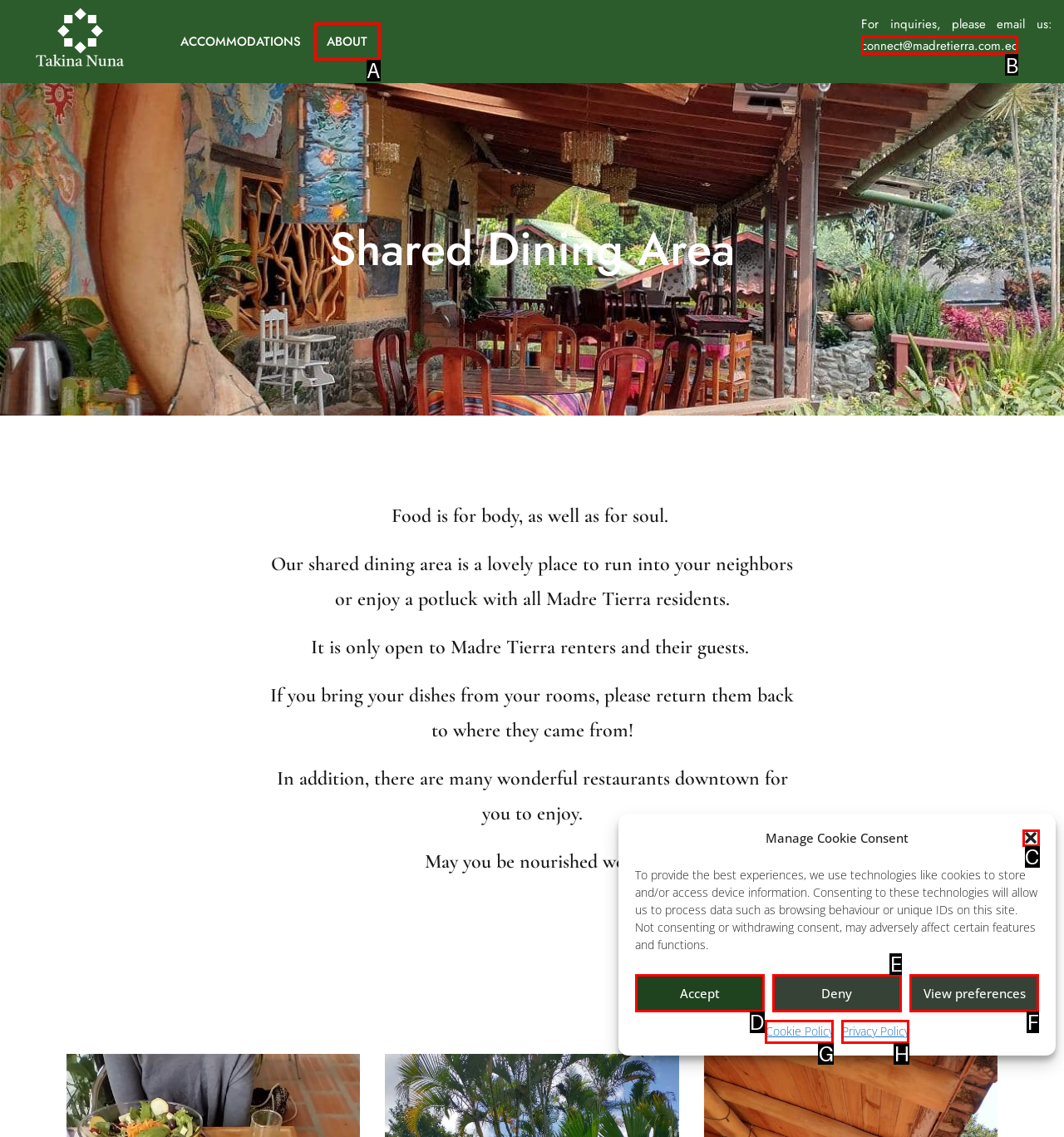Indicate which HTML element you need to click to complete the task: Search for something. Provide the letter of the selected option directly.

None